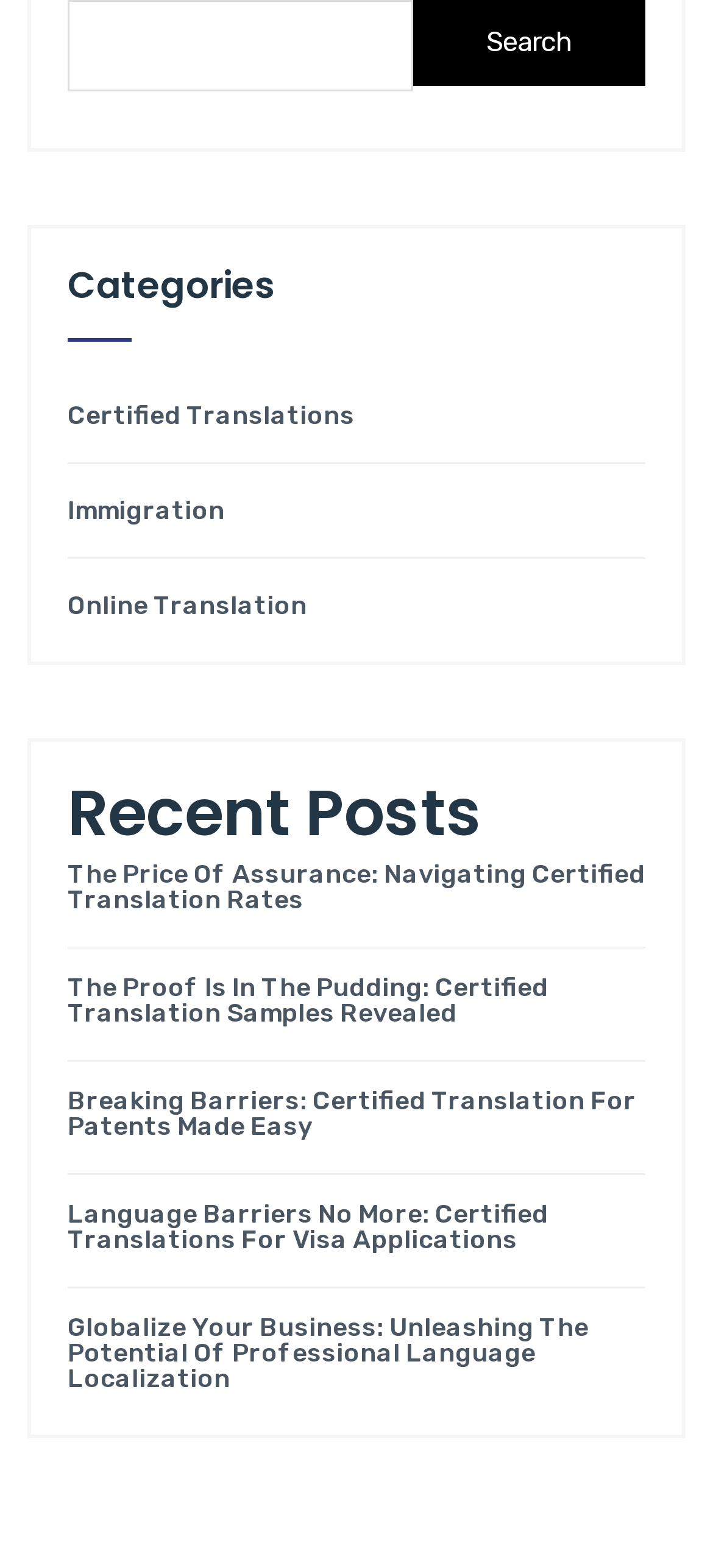What is the title of the latest post?
Refer to the image and give a detailed response to the question.

I looked at the links under the 'Recent Posts' heading and found that the first link is 'The Price Of Assurance: Navigating Certified Translation Rates', so the title of the latest post is 'The Price Of Assurance'.